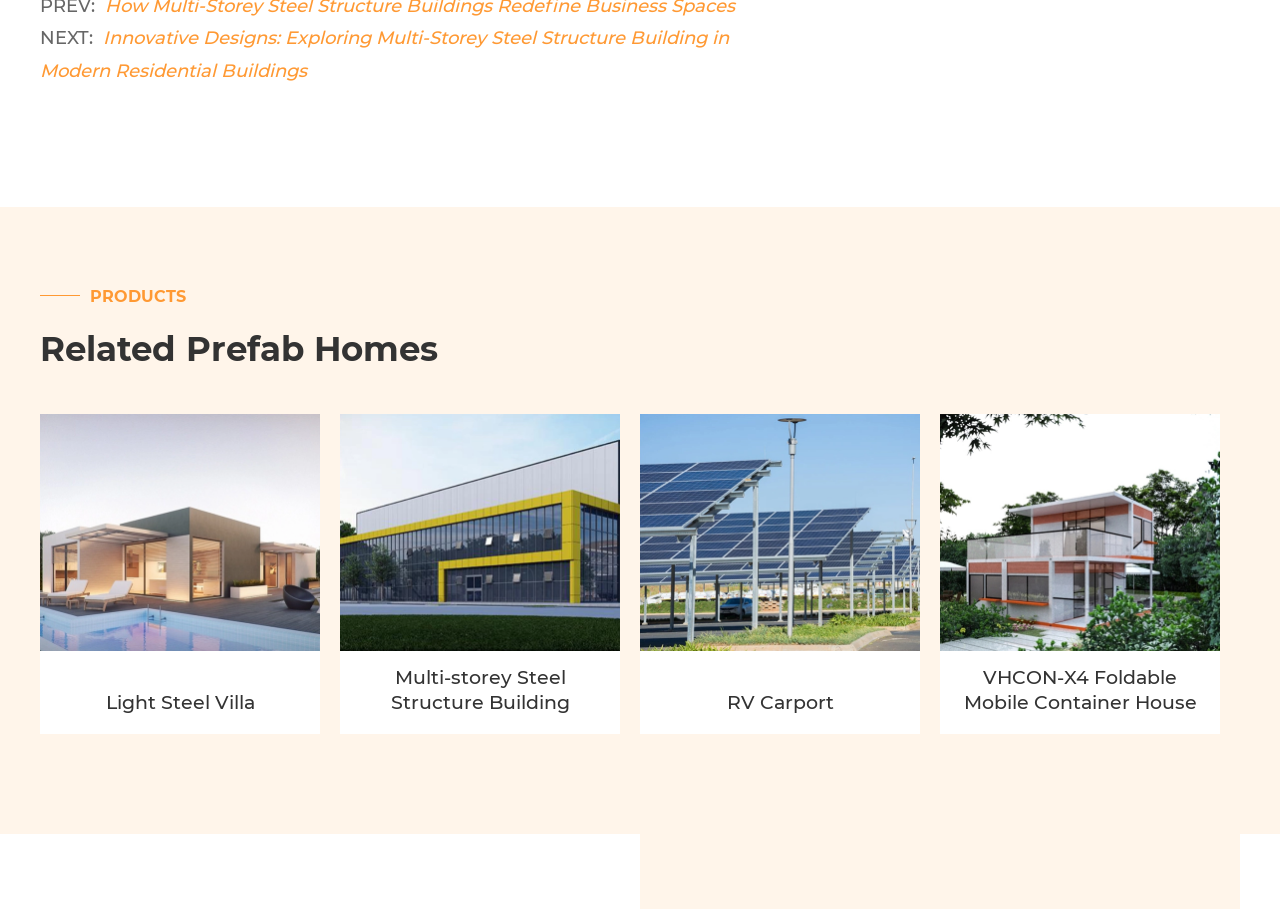Please determine the bounding box coordinates of the area that needs to be clicked to complete this task: 'Read about VHCON-X4 Foldable Mobile Container House'. The coordinates must be four float numbers between 0 and 1, formatted as [left, top, right, bottom].

[0.734, 0.455, 0.953, 0.717]